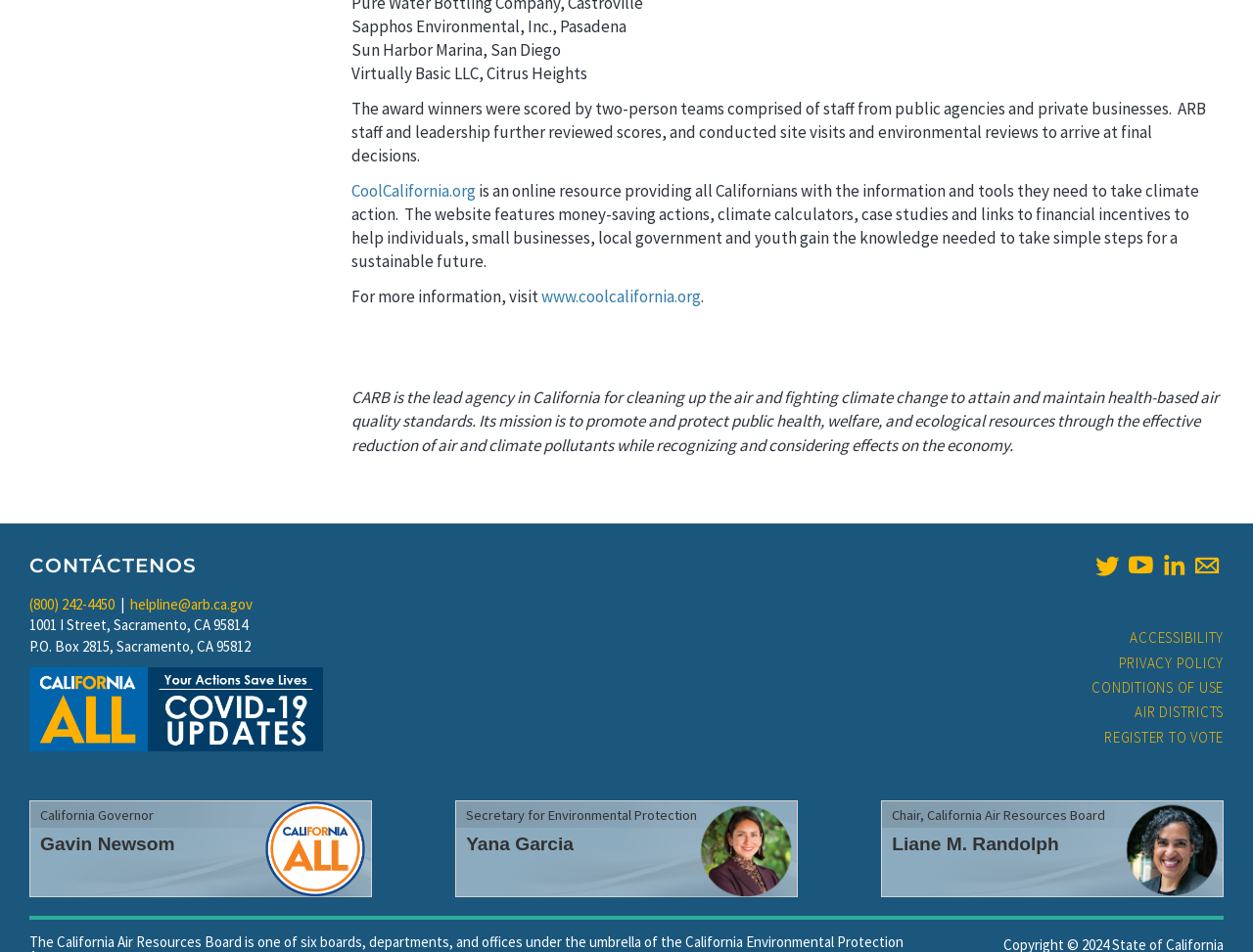Could you highlight the region that needs to be clicked to execute the instruction: "view accessibility information"?

[0.902, 0.657, 0.977, 0.683]